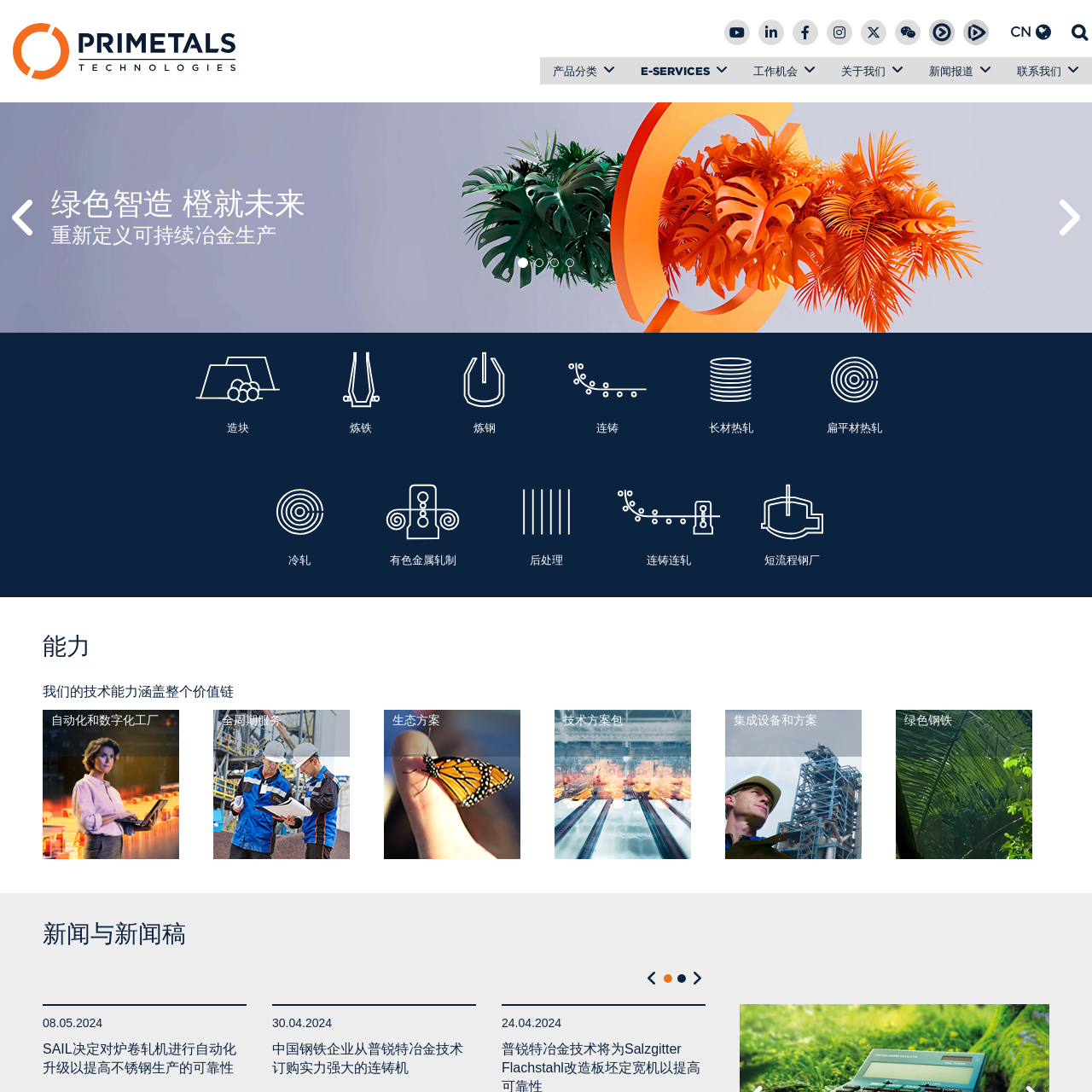What is the purpose of the graphic?
Observe the image inside the red bounding box carefully and formulate a detailed answer based on what you can infer from the visual content.

The graphic is positioned prominently at the top of the webpage, and its composition is intended to evoke a sense of advancement and responsibility towards environmental concerns in industrial practices, suggesting that its primary purpose is to capture the attention of visitors.